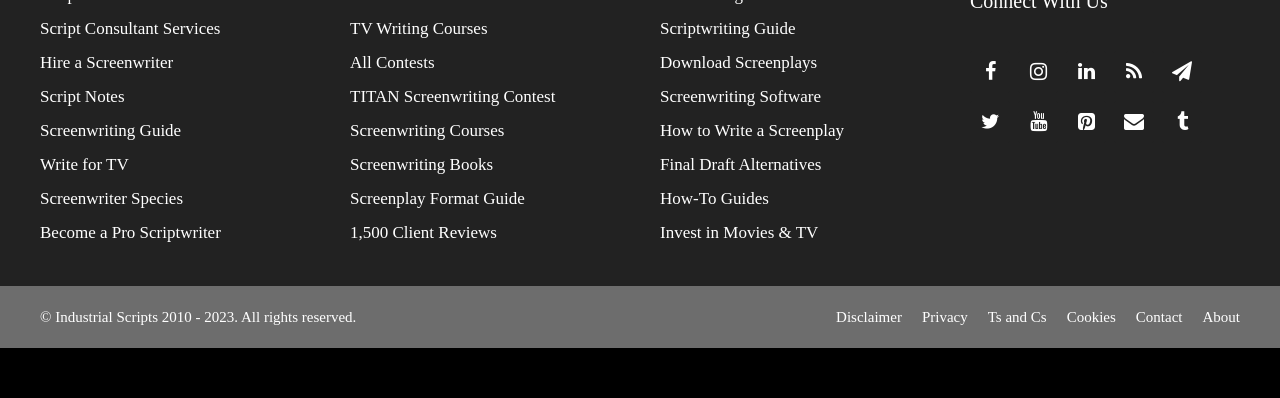Find the bounding box coordinates of the element you need to click on to perform this action: 'Read Disclaimer'. The coordinates should be represented by four float values between 0 and 1, in the format [left, top, right, bottom].

[0.653, 0.776, 0.705, 0.816]